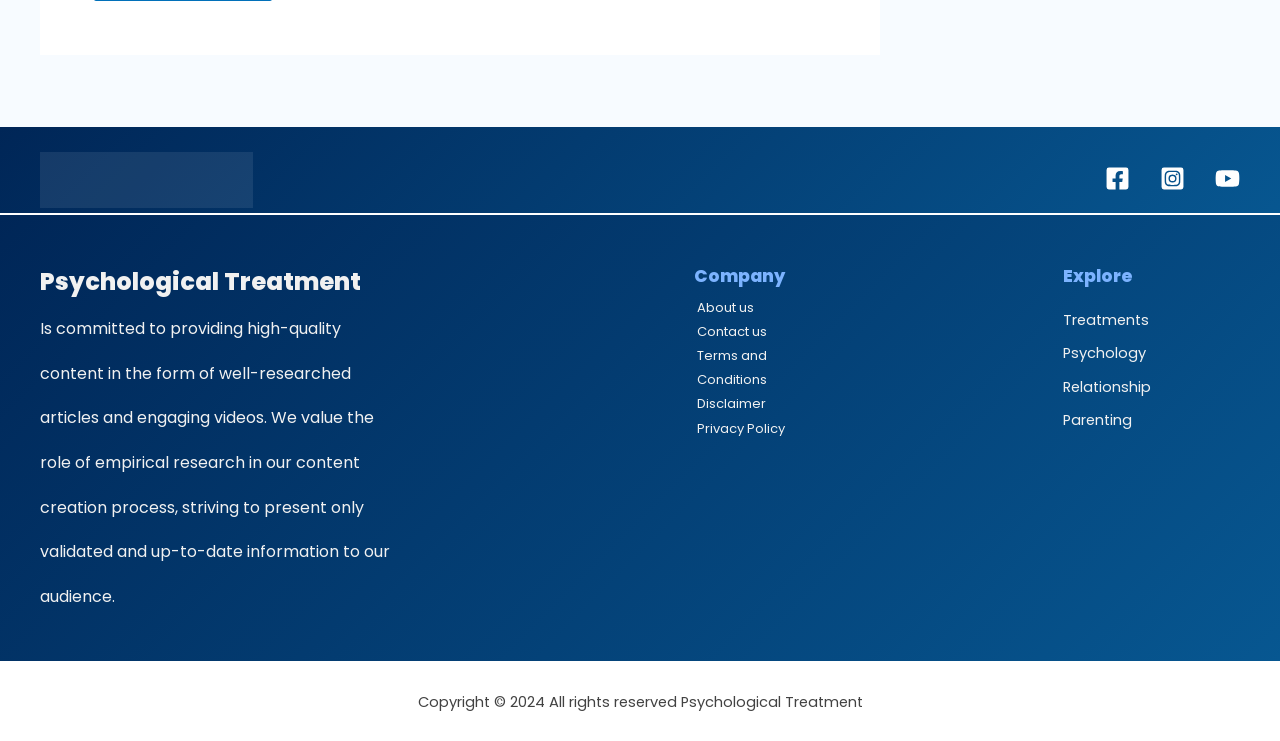Pinpoint the bounding box coordinates of the clickable element needed to complete the instruction: "Read about Psychological Treatment". The coordinates should be provided as four float numbers between 0 and 1: [left, top, right, bottom].

[0.031, 0.357, 0.282, 0.402]